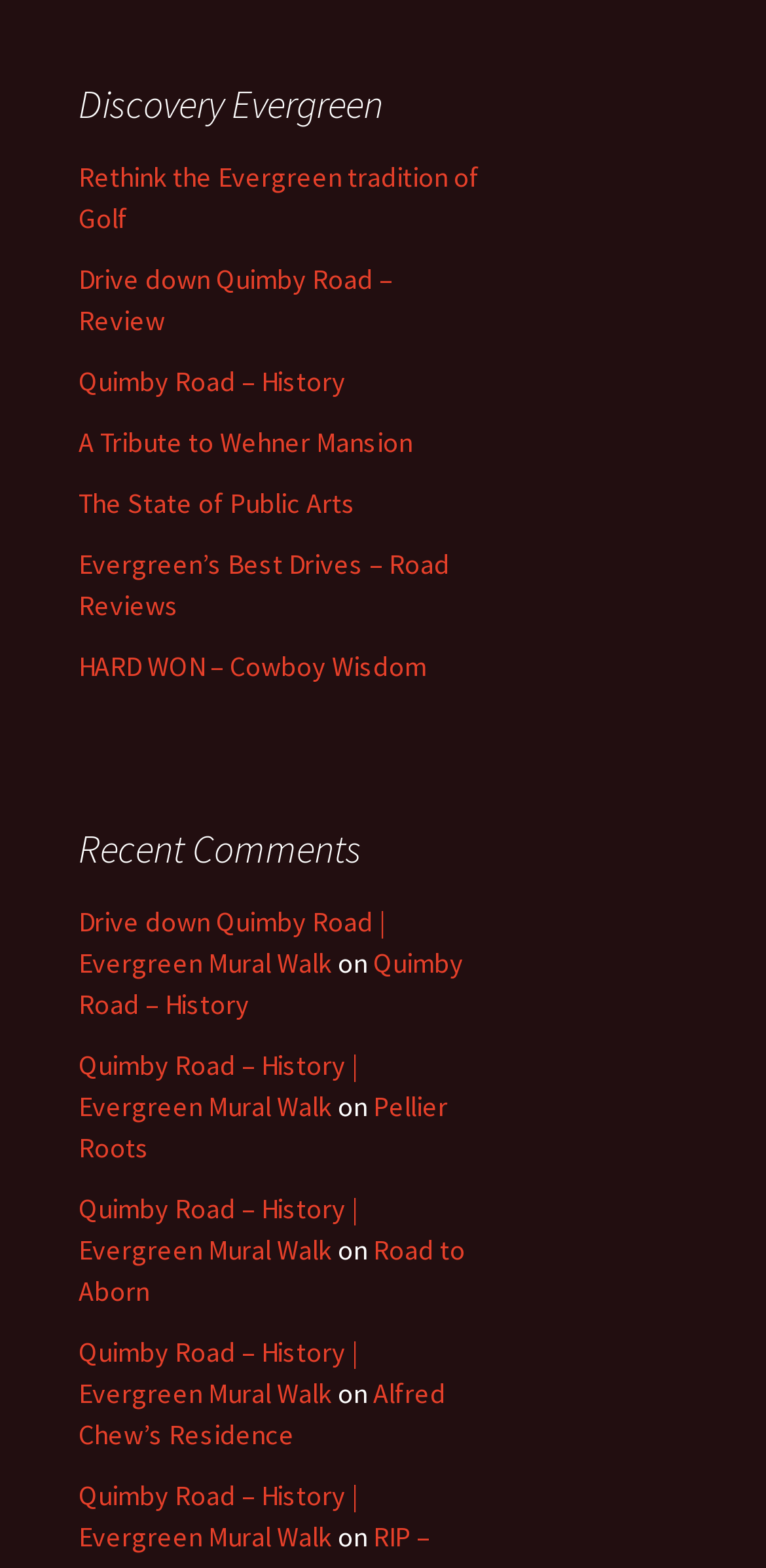Kindly provide the bounding box coordinates of the section you need to click on to fulfill the given instruction: "Check out Pellier Roots".

[0.103, 0.694, 0.585, 0.743]